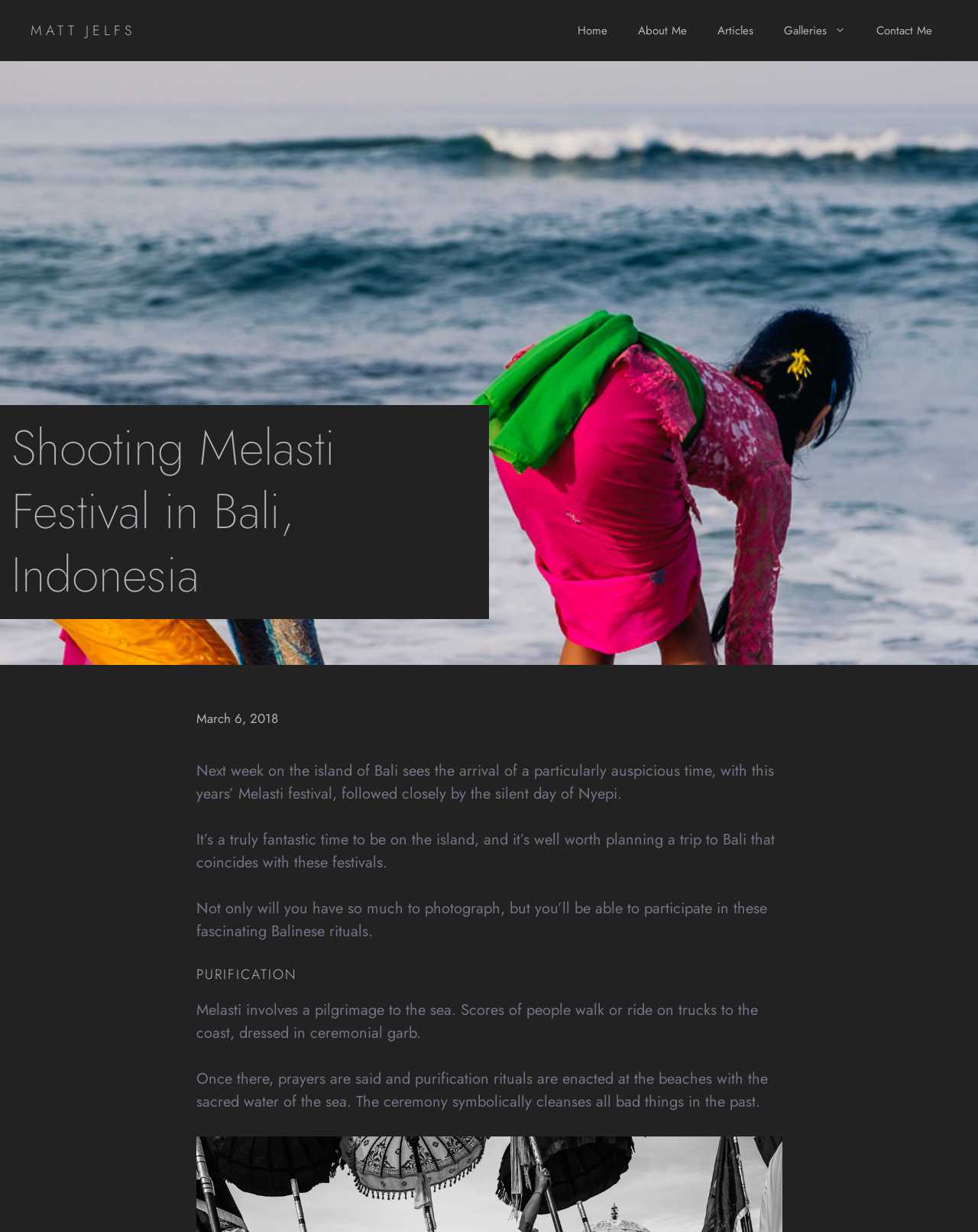Please answer the following question using a single word or phrase: 
What do people do during the Melasti festival?

Pilgrimage to the sea